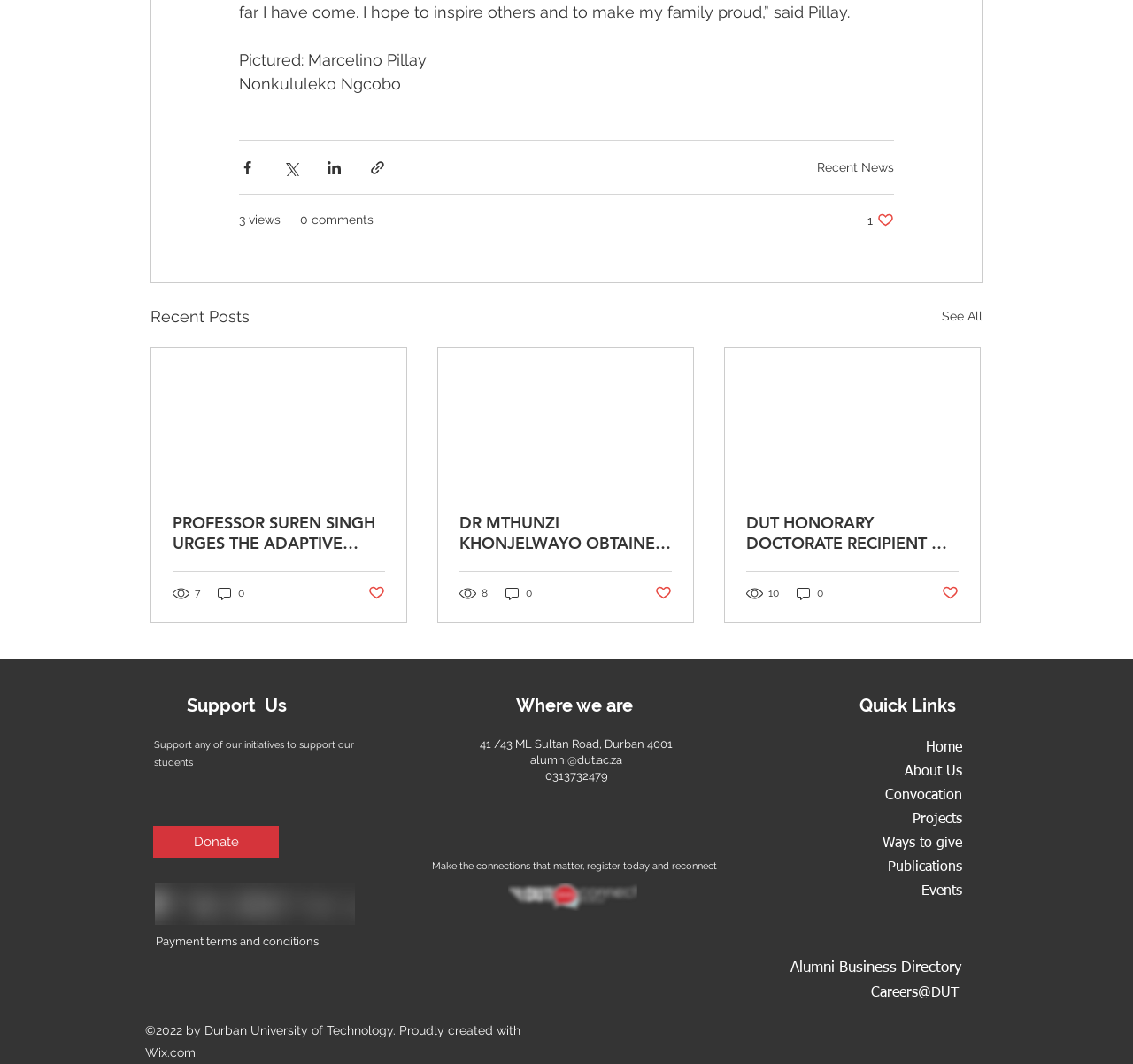Carefully examine the image and provide an in-depth answer to the question: What is the name of the image at the bottom of the webpage?

I found the answer by looking at the bottom of the webpage, which has a link element with the text 'logos_grey1.png'. This is an image element, and its name is 'logos_grey1.png'.